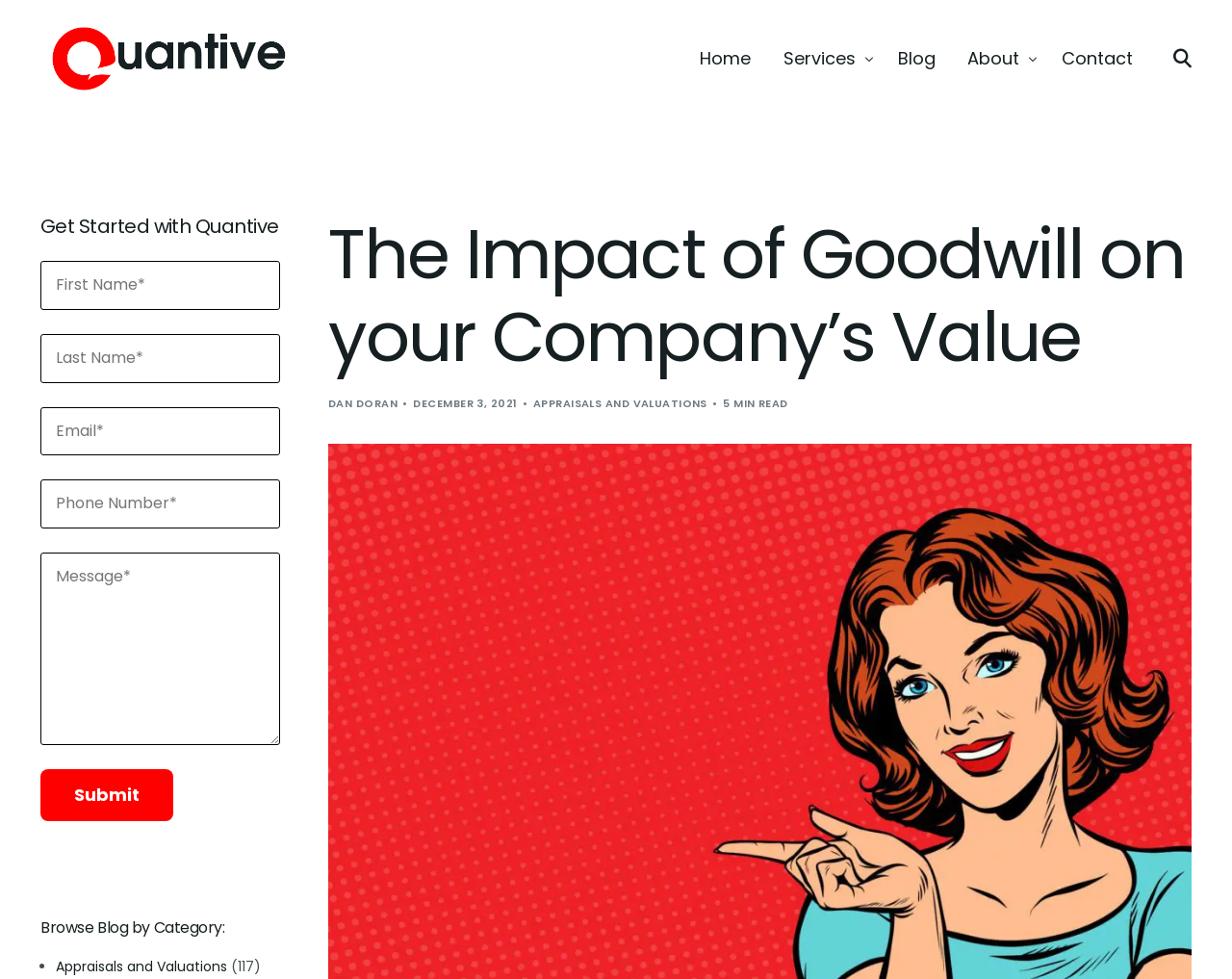Given the content of the image, can you provide a detailed answer to the question?
How many categories are listed at the bottom of the webpage?

There is only one category listed at the bottom of the webpage, which is 'Appraisals and Valuations'. It is indicated by a bullet point and has 117 related posts.